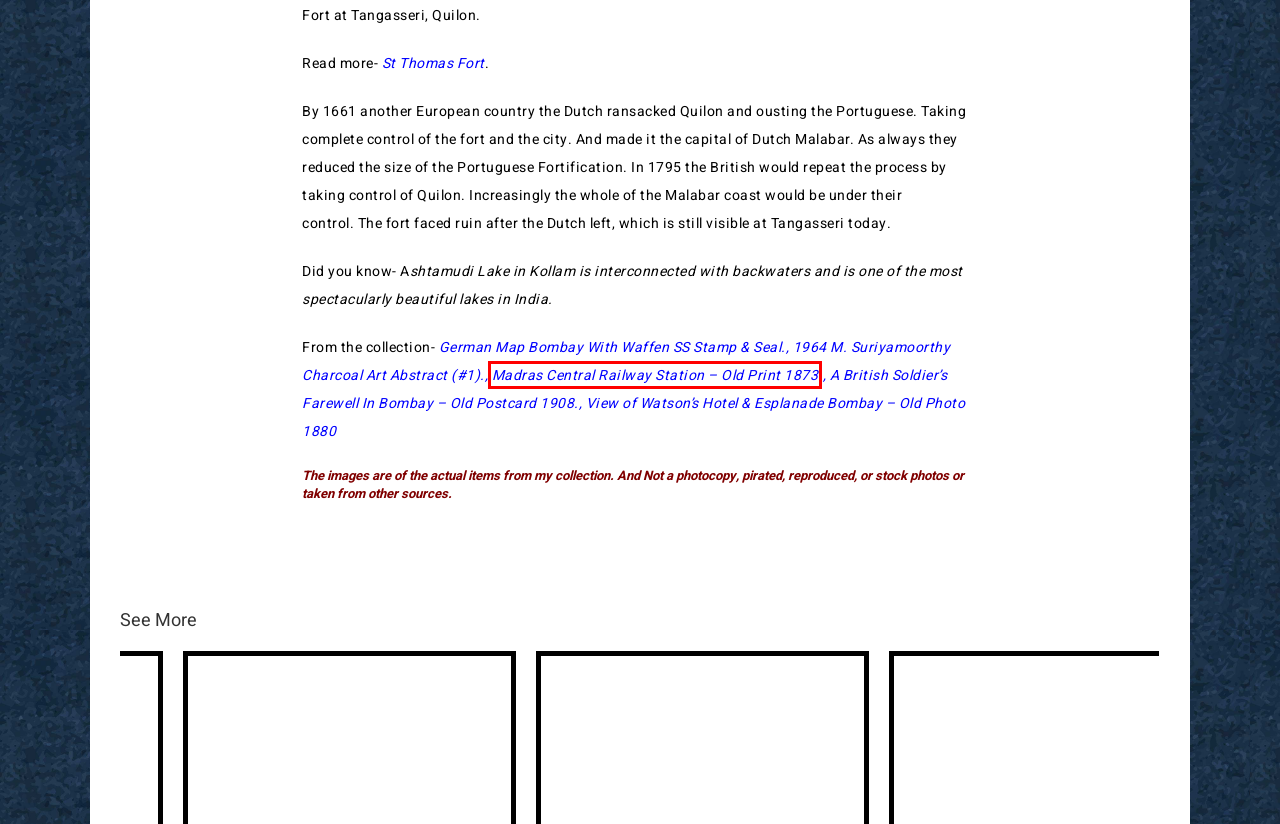You’re provided with a screenshot of a webpage that has a red bounding box around an element. Choose the best matching webpage description for the new page after clicking the element in the red box. The options are:
A. Ode To British Soldier & Lover Bombay, 1908 Postcard - Past-India
B. Madras Central Railway Station, 1873 Print - Past-India
C. Old India Prints Archives - Past-India
D. More Archives - Past-India
E. M. Suriyamoorthy Charcoal Art Abstract 1964 (#1) - Past-India
F. Nazi Germany's Map of Bombay With Eagle & Swastika Seal 1940s - Past-India
G. Old India Postcards Archives - Past-India
H. Watson's Hotel & Esplanade Bombay, 1880 Photo - Past-India

B